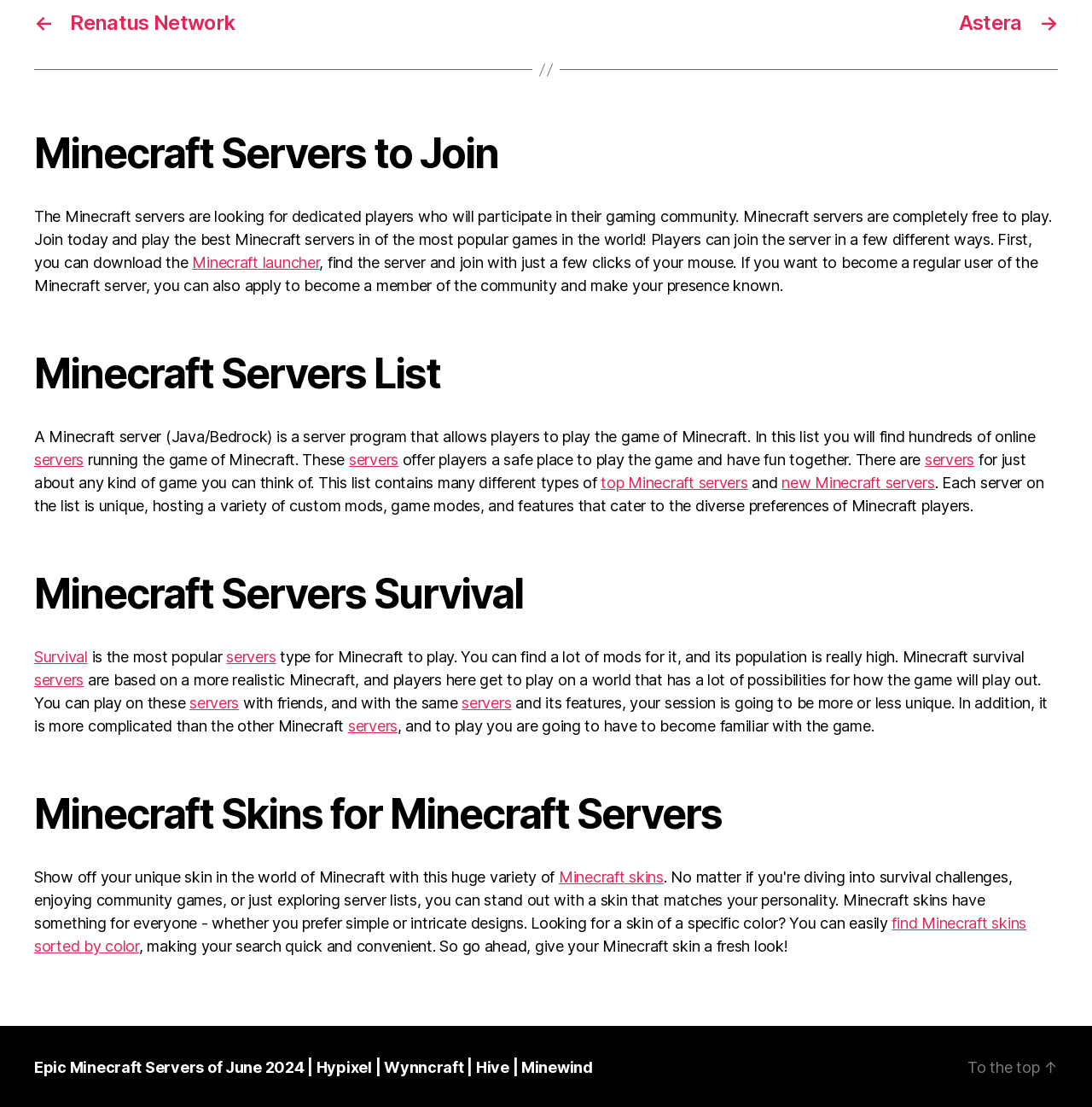Given the element description ← Renatus Network, specify the bounding box coordinates of the corresponding UI element in the format (top-left x, top-left y, bottom-right x, bottom-right y). All values must be between 0 and 1.

[0.031, 0.01, 0.484, 0.032]